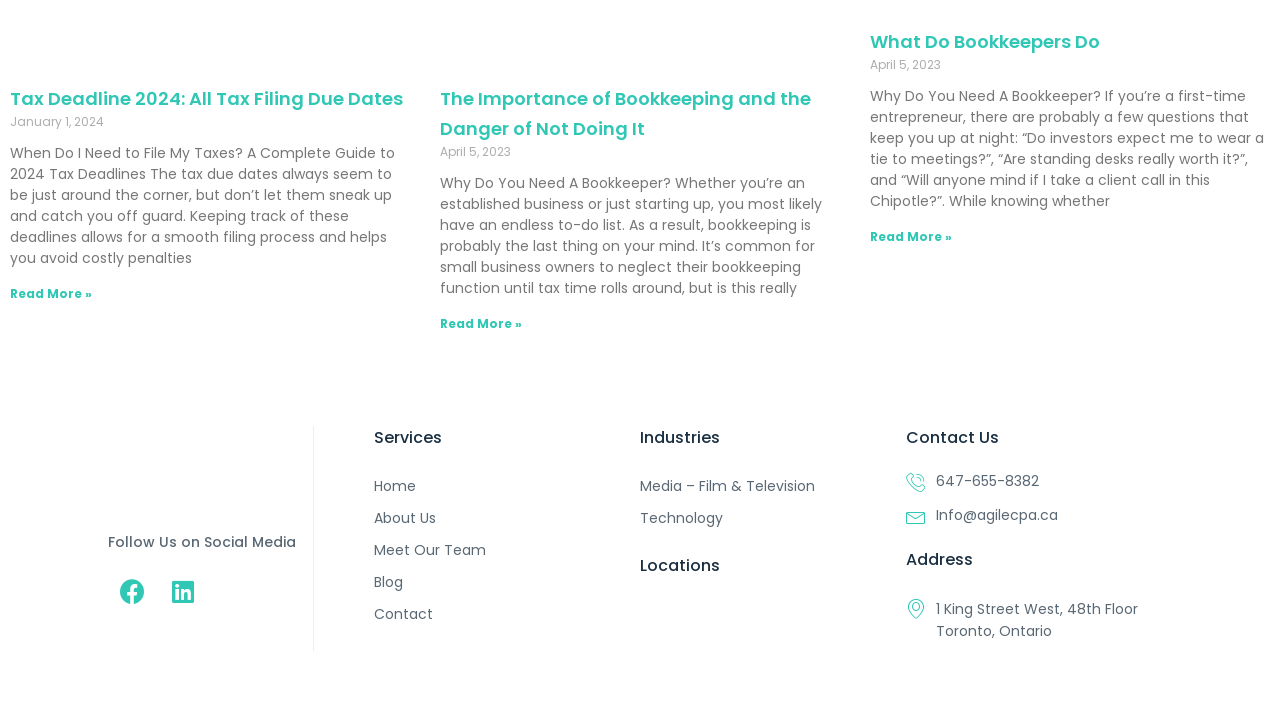Please specify the bounding box coordinates of the clickable region necessary for completing the following instruction: "Read more about 'The Importance of Bookkeeping and the Danger of Not Doing It'". The coordinates must consist of four float numbers between 0 and 1, i.e., [left, top, right, bottom].

[0.344, 0.436, 0.408, 0.46]